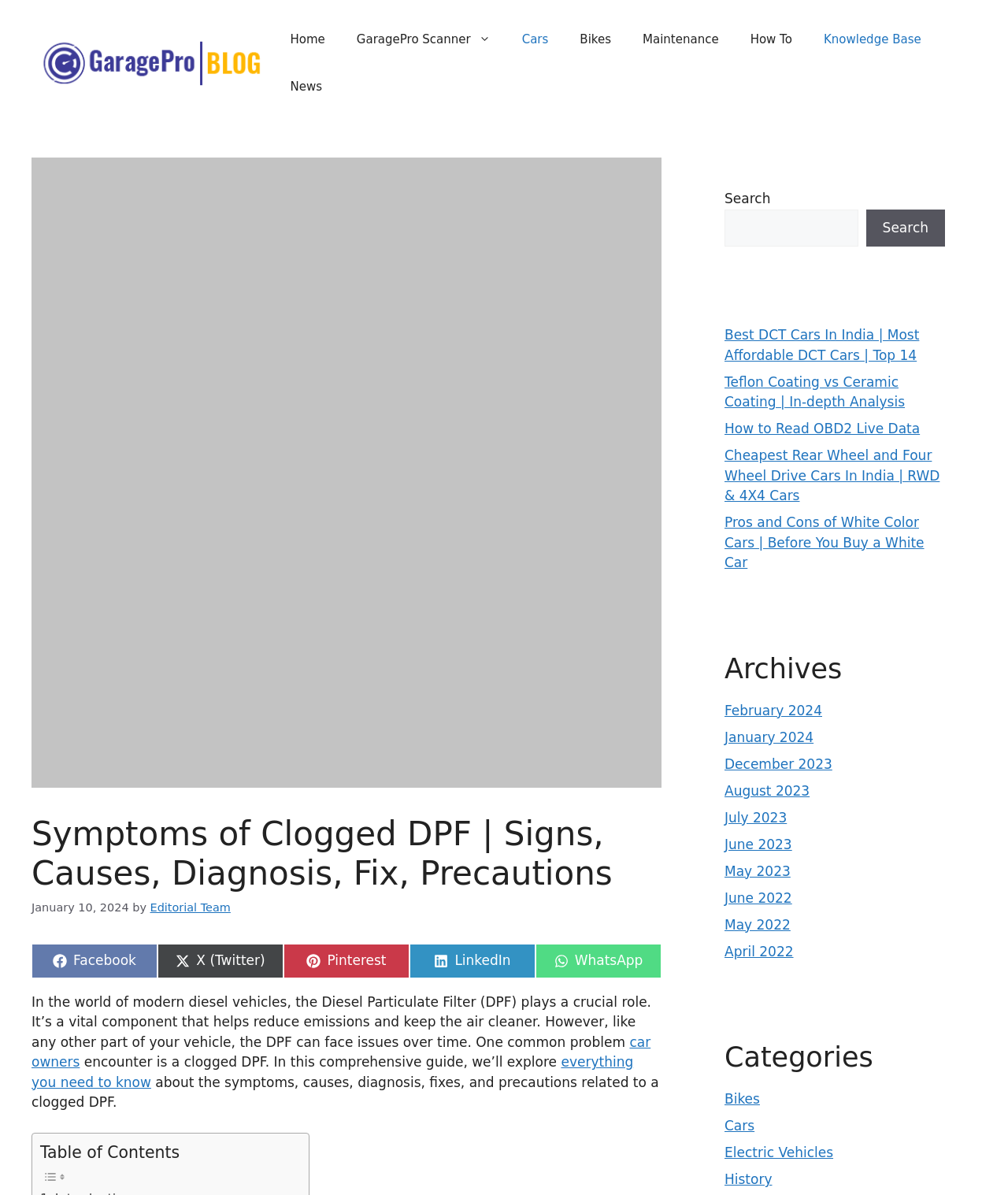Identify the bounding box coordinates for the element you need to click to achieve the following task: "Share the article on Facebook". Provide the bounding box coordinates as four float numbers between 0 and 1, in the form [left, top, right, bottom].

[0.031, 0.559, 0.156, 0.588]